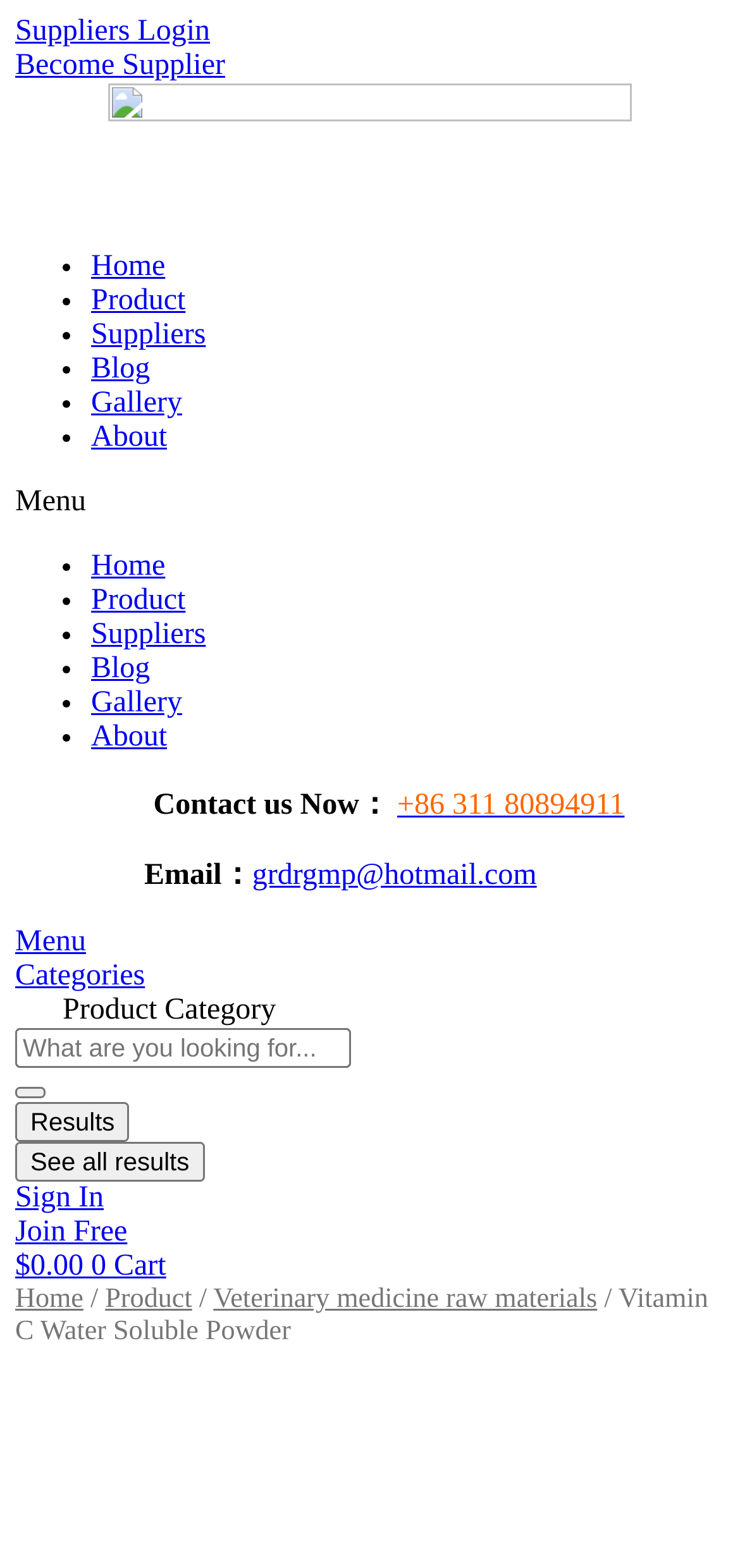Locate the bounding box coordinates of the clickable area to execute the instruction: "Contact us Now". Provide the coordinates as four float numbers between 0 and 1, represented as [left, top, right, bottom].

[0.156, 0.503, 0.526, 0.524]